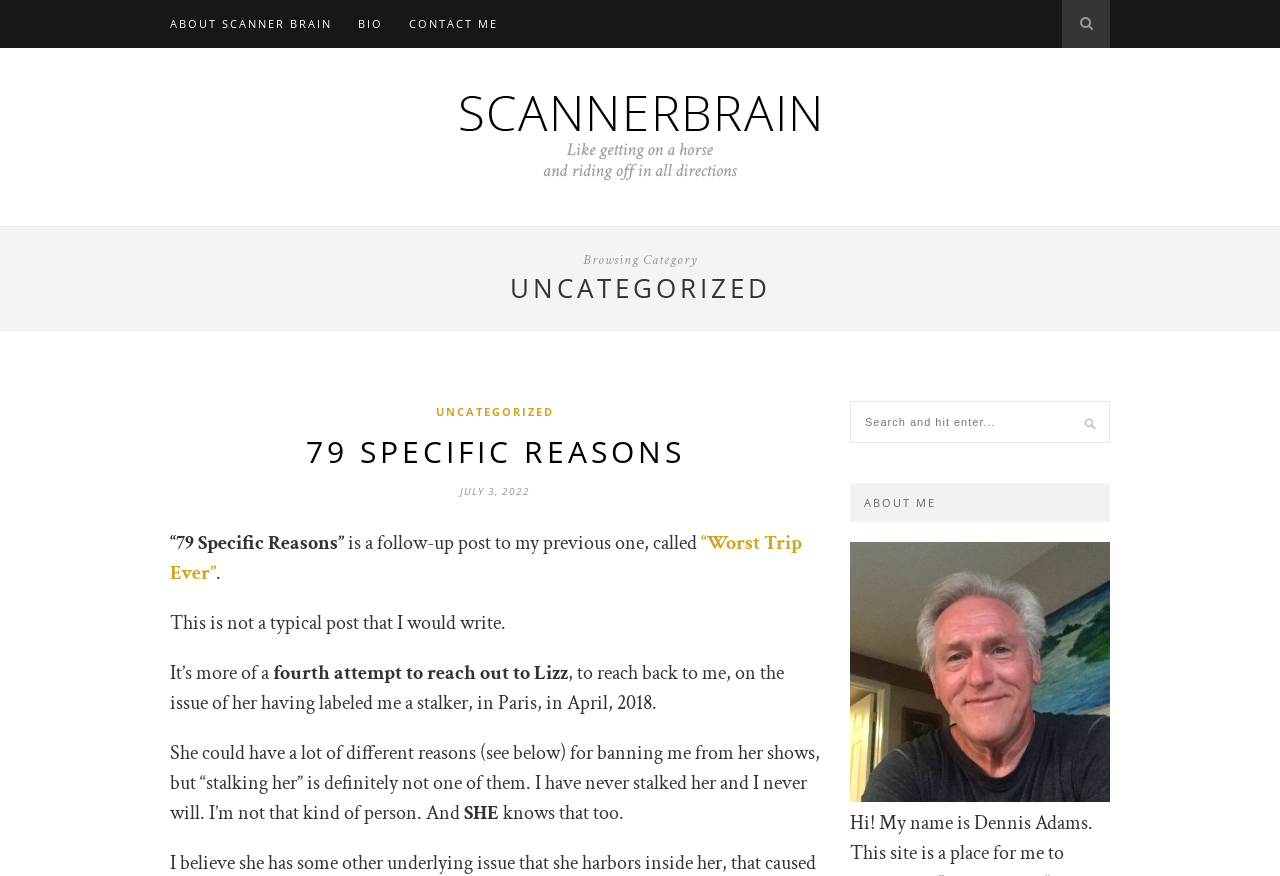Look at the image and answer the question in detail:
What is the category of the current page?

The category of the current page can be determined by looking at the heading element 'UNCATEGORIZED' with bounding box coordinates [0.0, 0.308, 1.0, 0.349]. This element is likely to be the category of the current page.